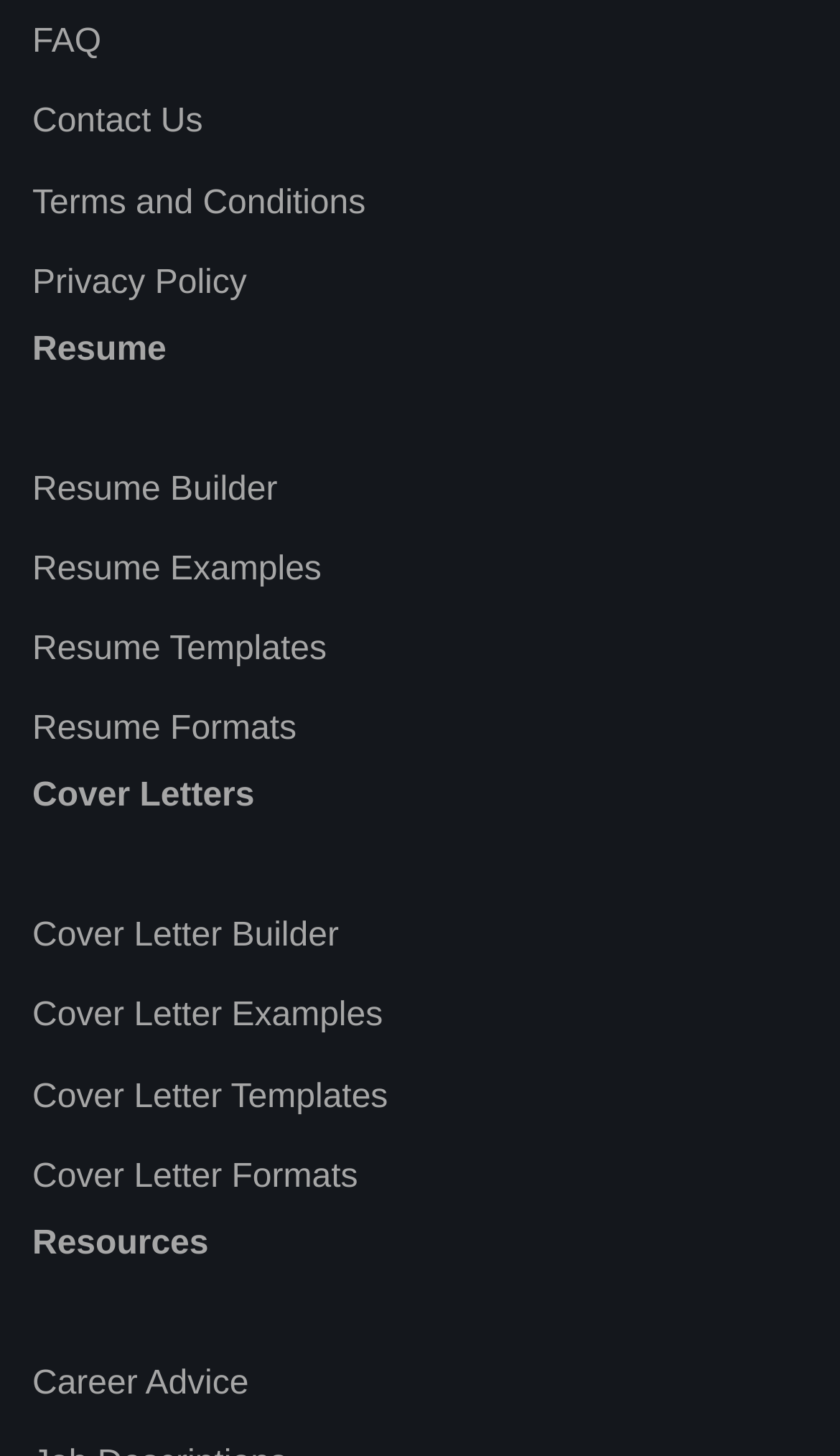From the webpage screenshot, predict the bounding box coordinates (top-left x, top-left y, bottom-right x, bottom-right y) for the UI element described here: Cover Letter Examples

[0.038, 0.686, 0.456, 0.711]